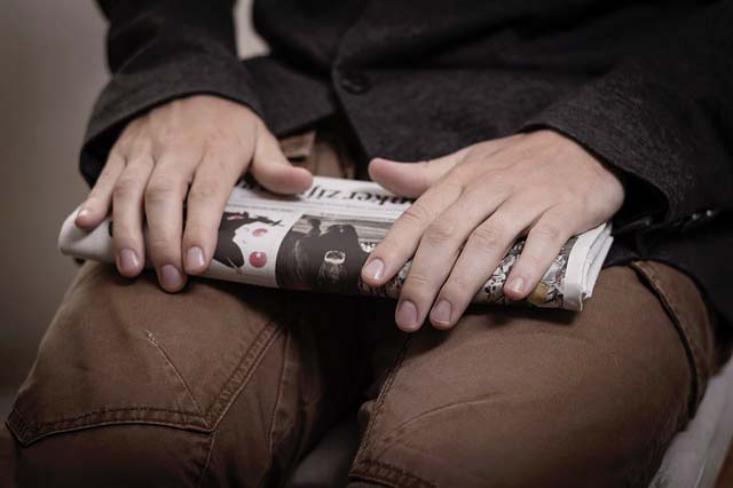What is the person in the image holding?
Using the details shown in the screenshot, provide a comprehensive answer to the question.

The caption describes the scene as a person's hands resting on a 'folded newspaper', which suggests that the person is holding or has placed their hands on the newspaper.